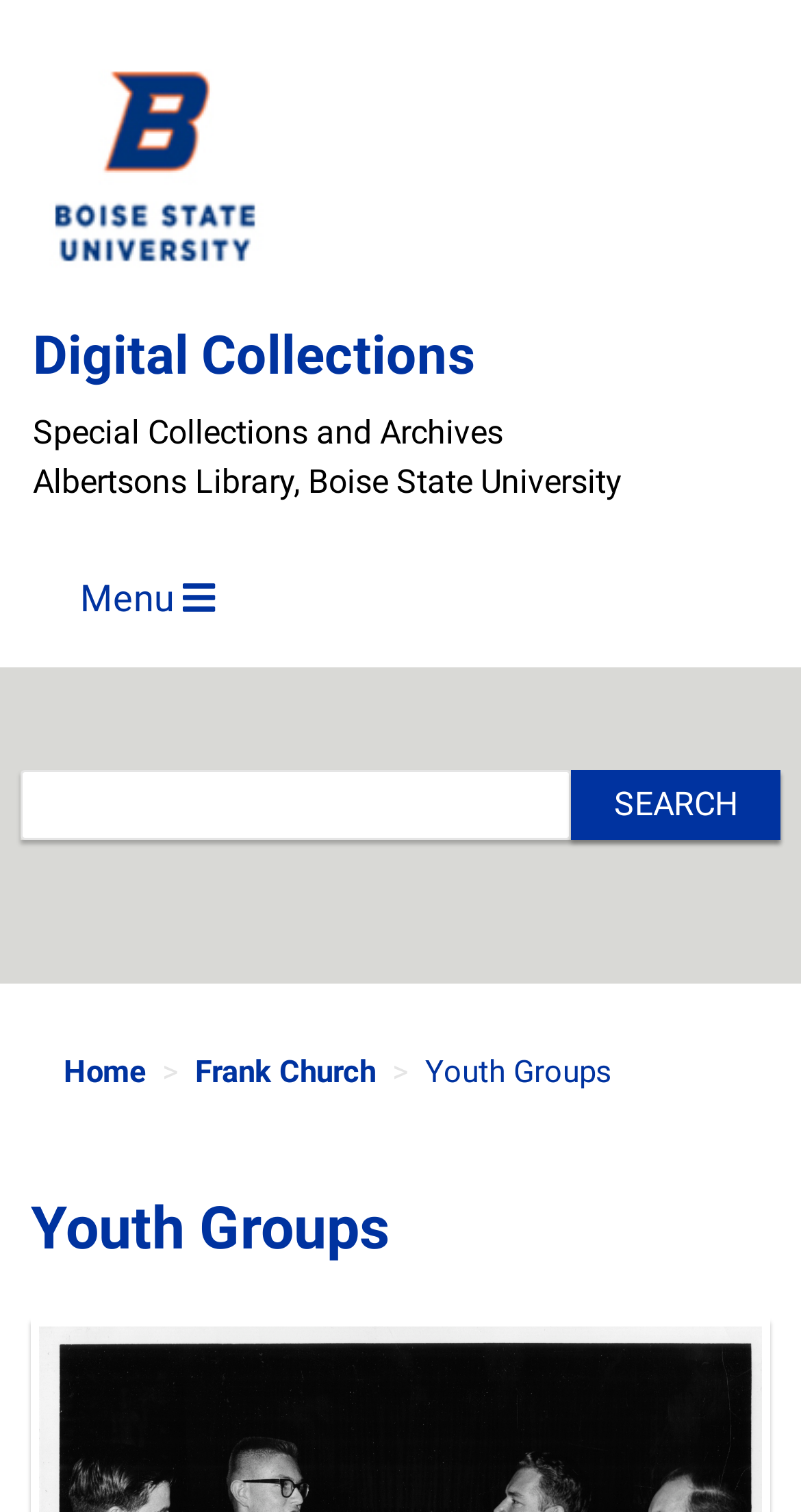Give a concise answer of one word or phrase to the question: 
What is the main navigation menu item?

Home